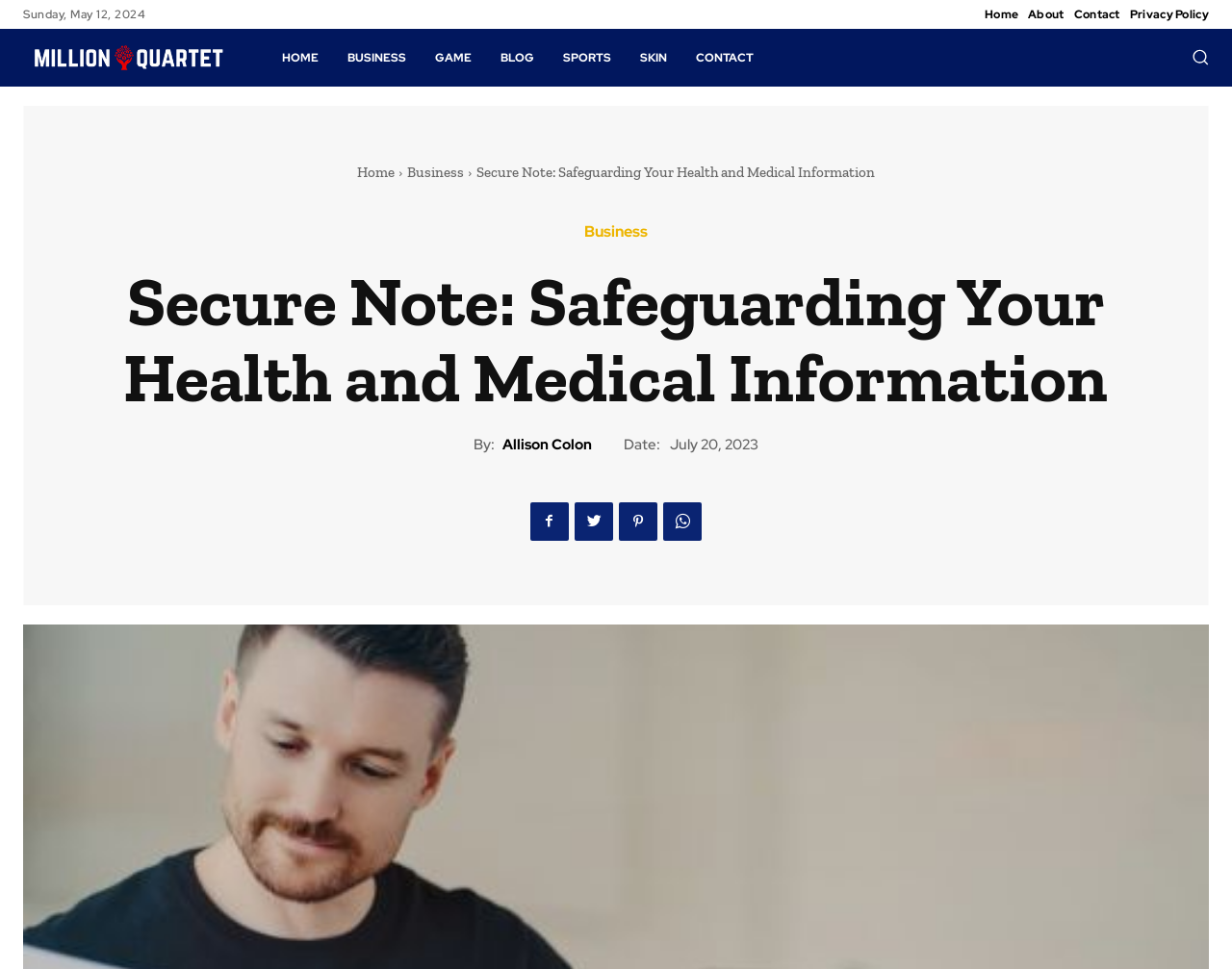Please provide a comprehensive answer to the question based on the screenshot: What is the author of the article?

I found the 'By:' label and the corresponding link 'Allison Colon' next to it, which indicates the author of the article.